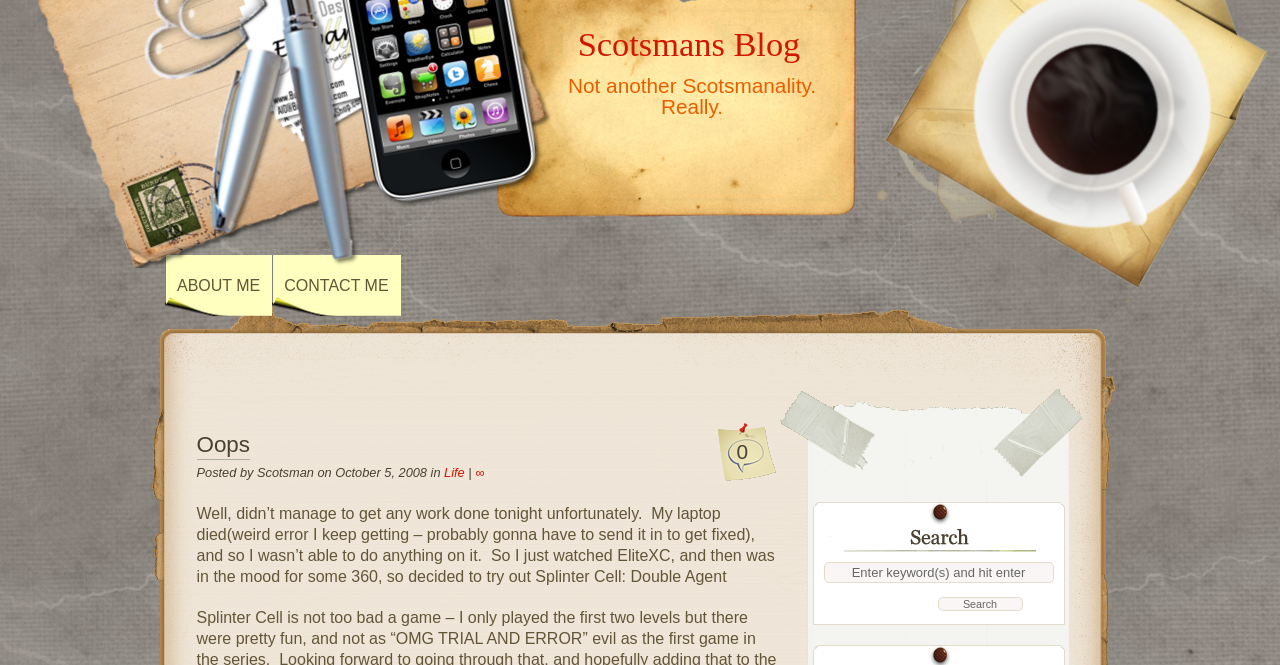Please examine the image and answer the question with a detailed explanation:
What is the purpose of the textbox at the bottom of the page?

The purpose of the textbox at the bottom of the page can be inferred from the button next to it, which reads 'Search', and the placeholder text, which reads 'Enter keyword(s) and hit enter'.